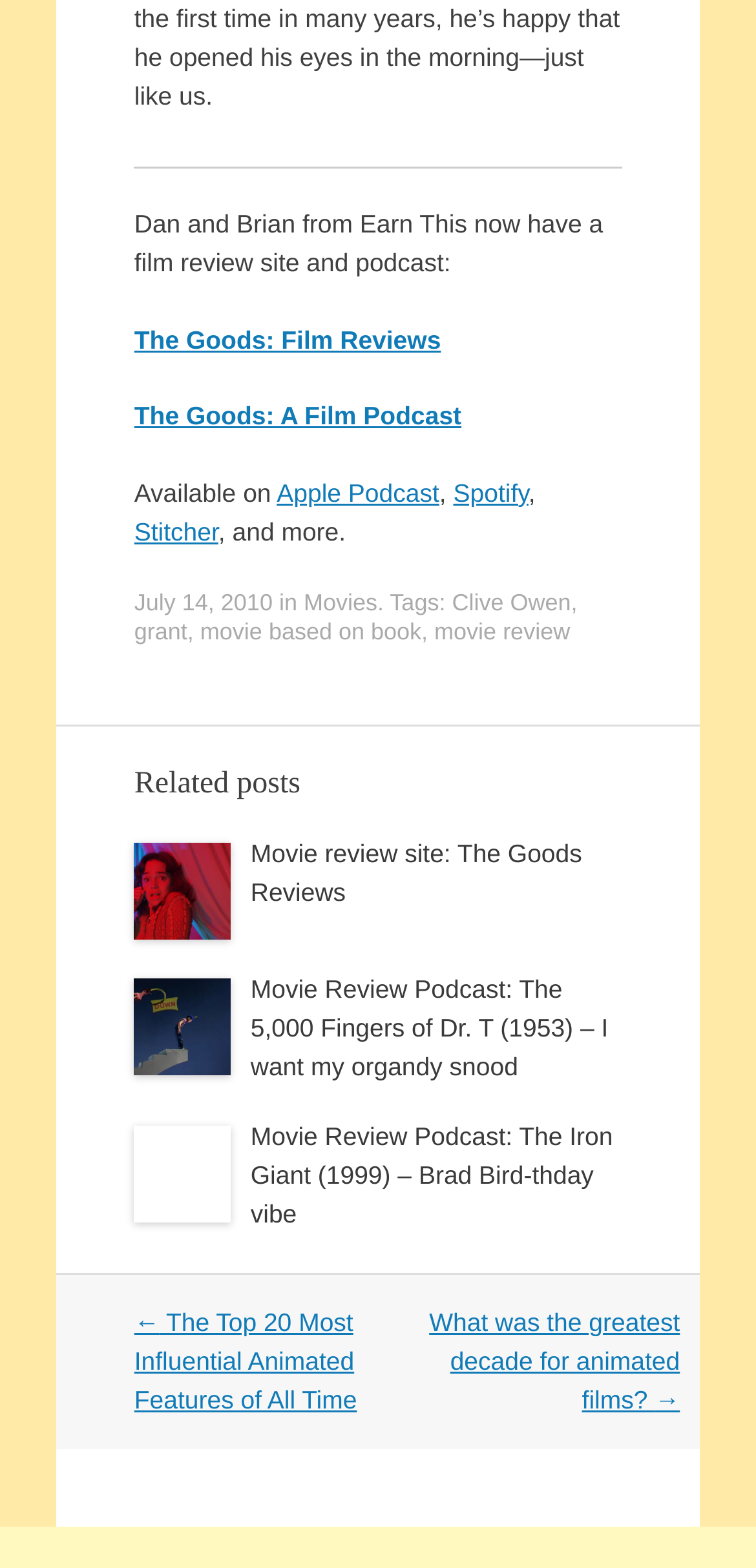What is the name of the film review site? Based on the screenshot, please respond with a single word or phrase.

The Goods